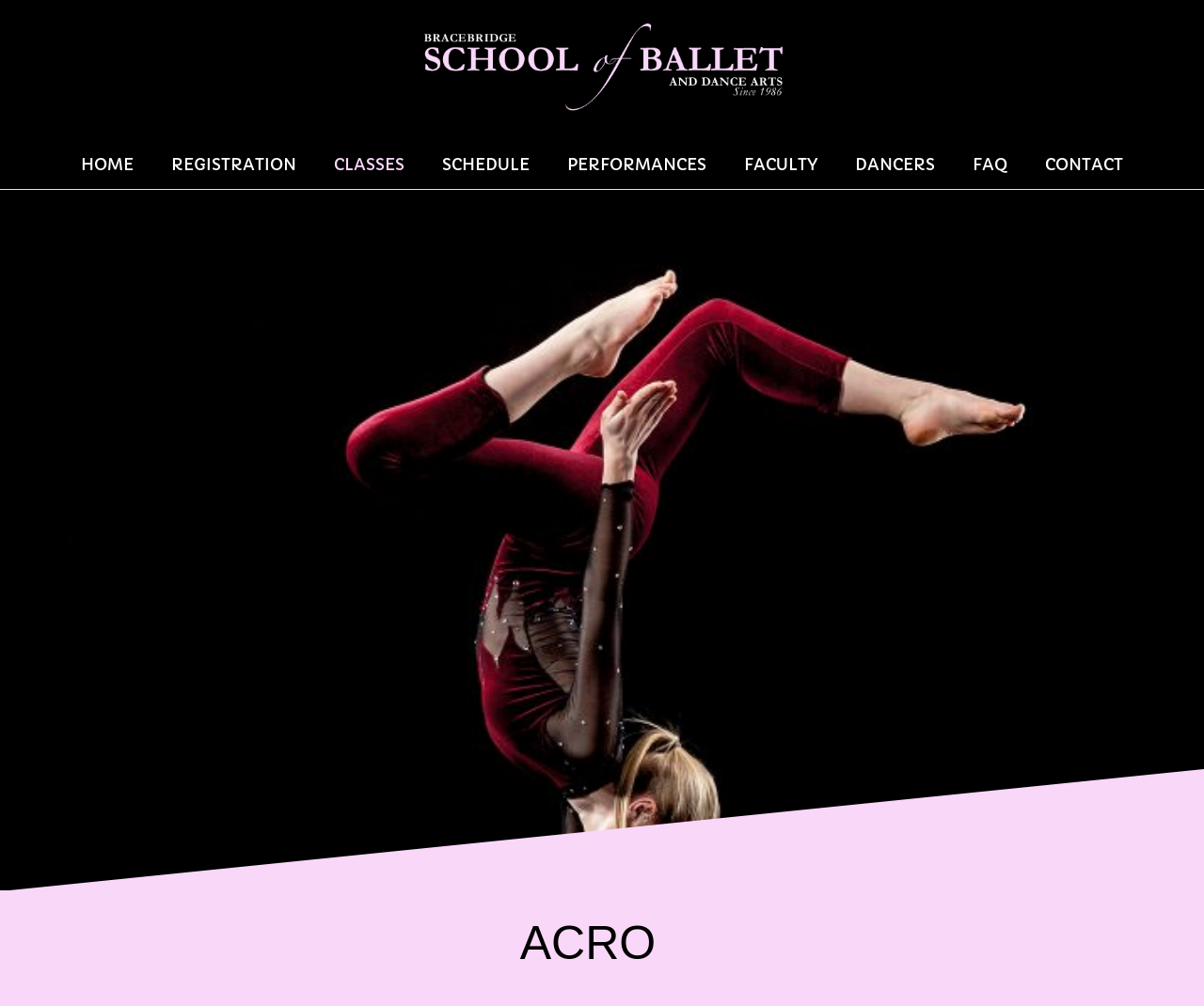Find the bounding box coordinates of the element to click in order to complete the given instruction: "Go to REGISTRATION."

[0.127, 0.14, 0.262, 0.188]